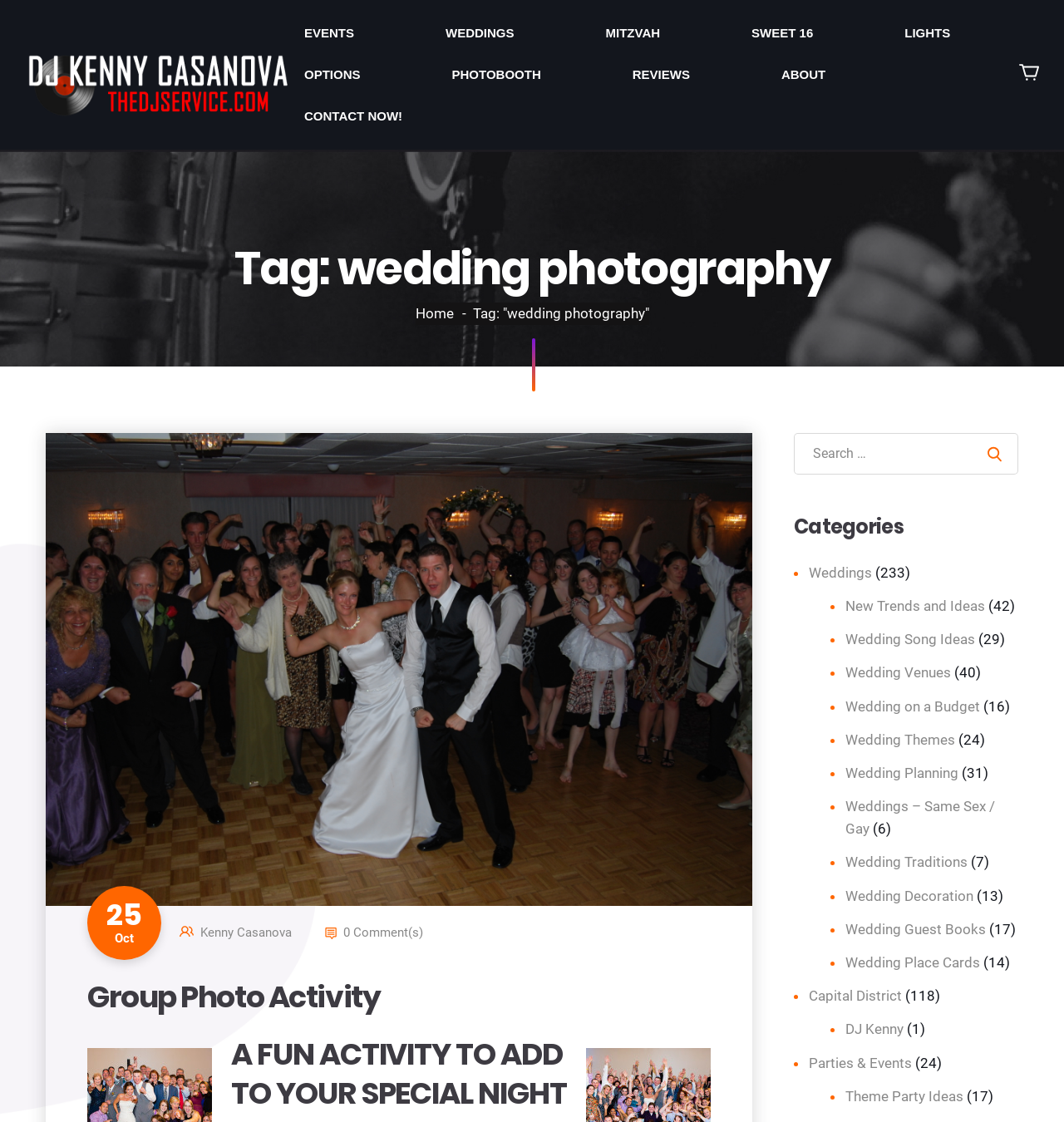Given the element description, predict the bounding box coordinates in the format (top-left x, top-left y, bottom-right x, bottom-right y), using floating point numbers between 0 and 1: PHOTOBOOTH

[0.78, 0.011, 0.864, 0.039]